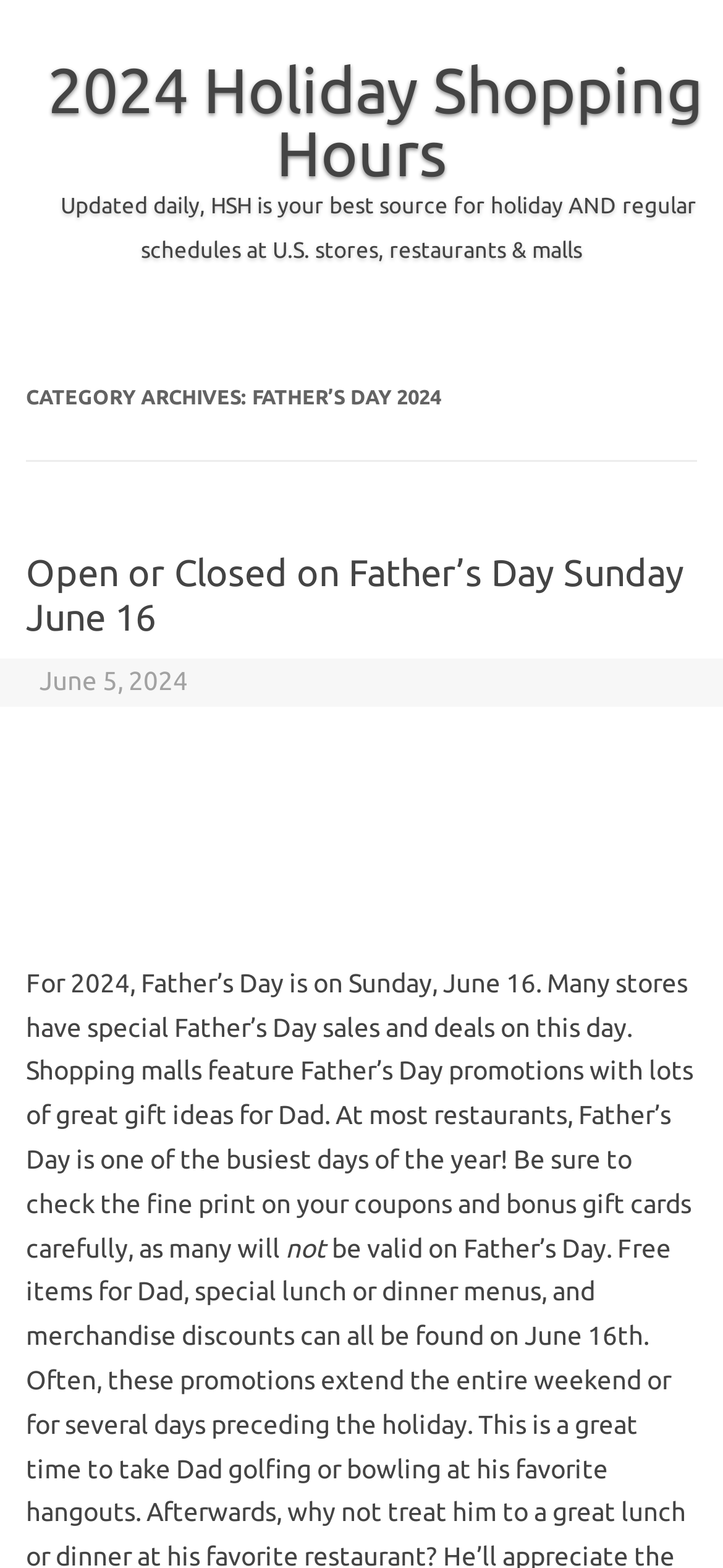From the webpage screenshot, predict the bounding box coordinates (top-left x, top-left y, bottom-right x, bottom-right y) for the UI element described here: aria-label="Advertisement" name="aswift_0" title="Advertisement"

[0.036, 0.463, 0.856, 0.581]